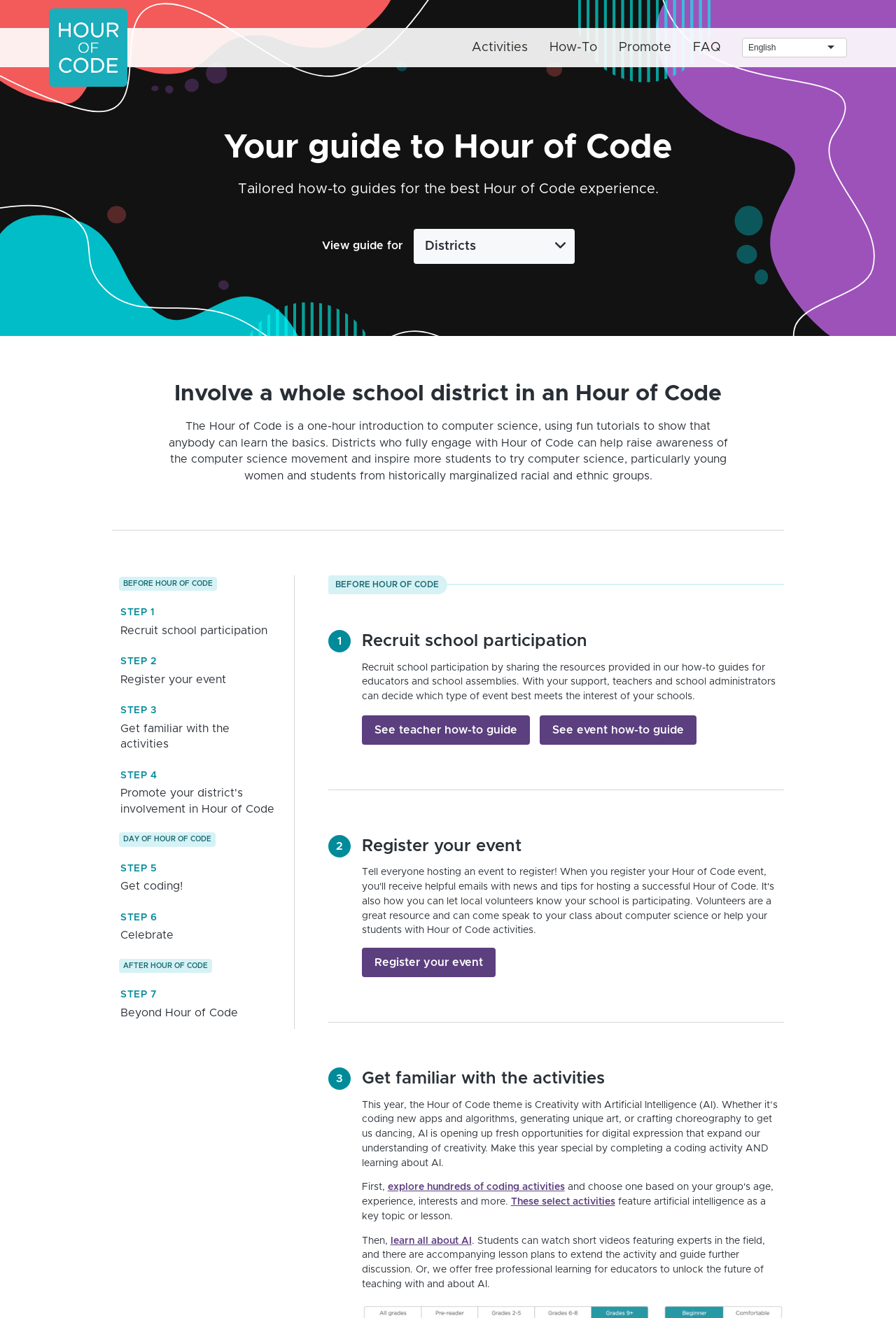How many steps are there to promote Hour of Code?
Based on the visual details in the image, please answer the question thoroughly.

The webpage outlines a series of steps to promote Hour of Code, including STEP 1: Recruit school participation, STEP 2: Register your event, STEP 3: Get familiar with the activities, and STEP 4: Promote your district's involvement in Hour of Code.